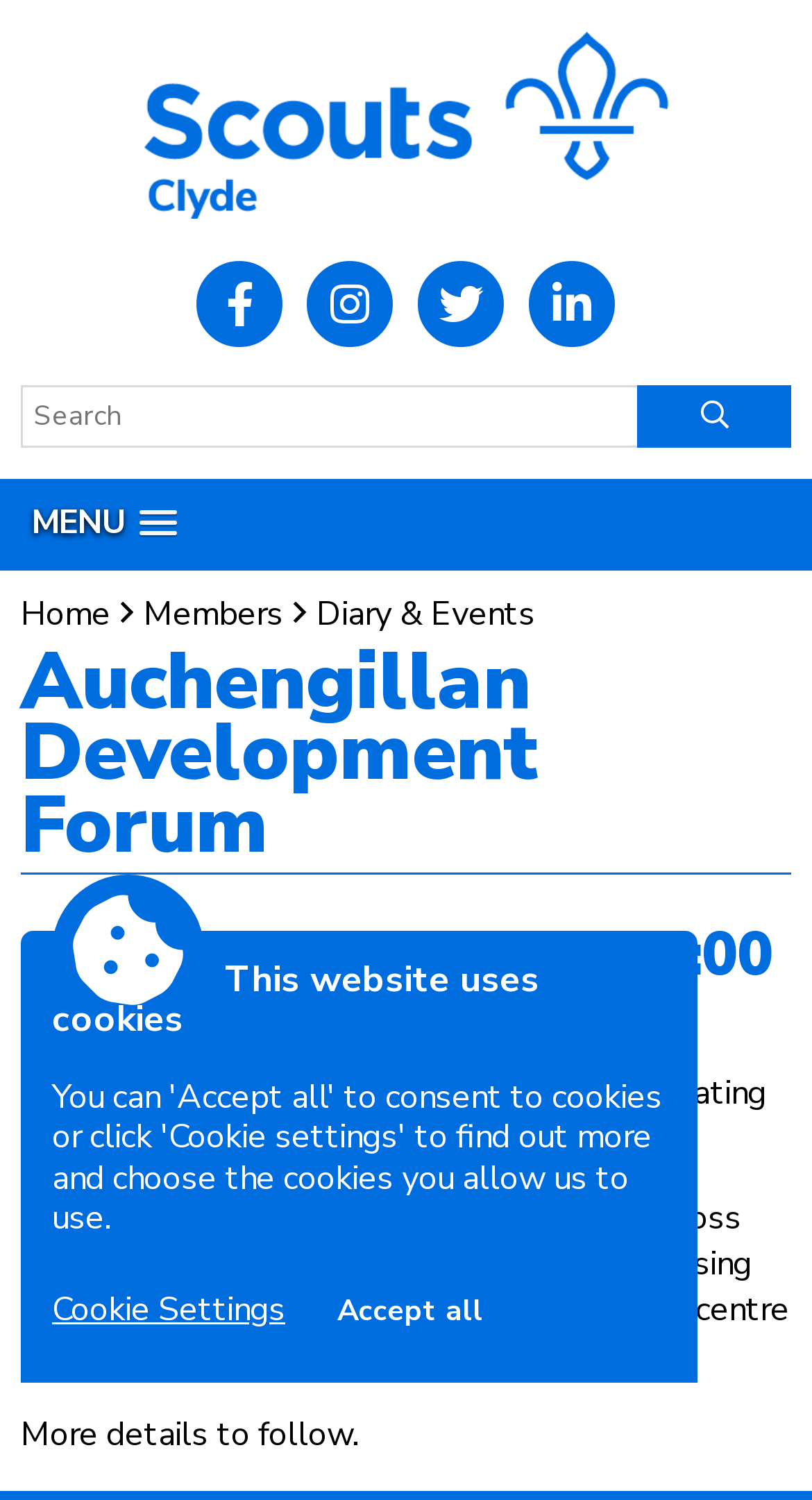Could you indicate the bounding box coordinates of the region to click in order to complete this instruction: "Explore Information Systems".

None